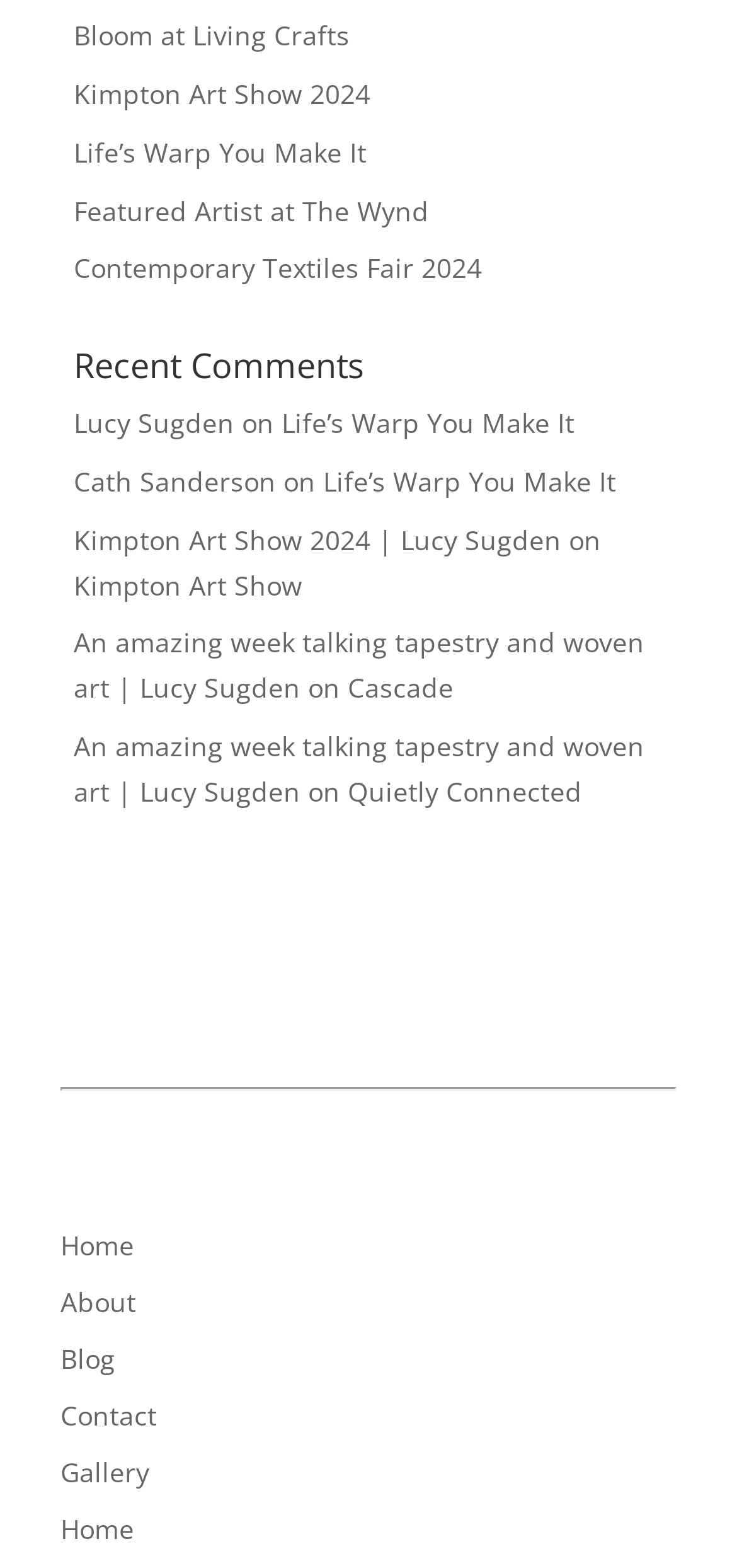What is the first link on the webpage?
Using the image as a reference, answer with just one word or a short phrase.

Bloom at Living Crafts